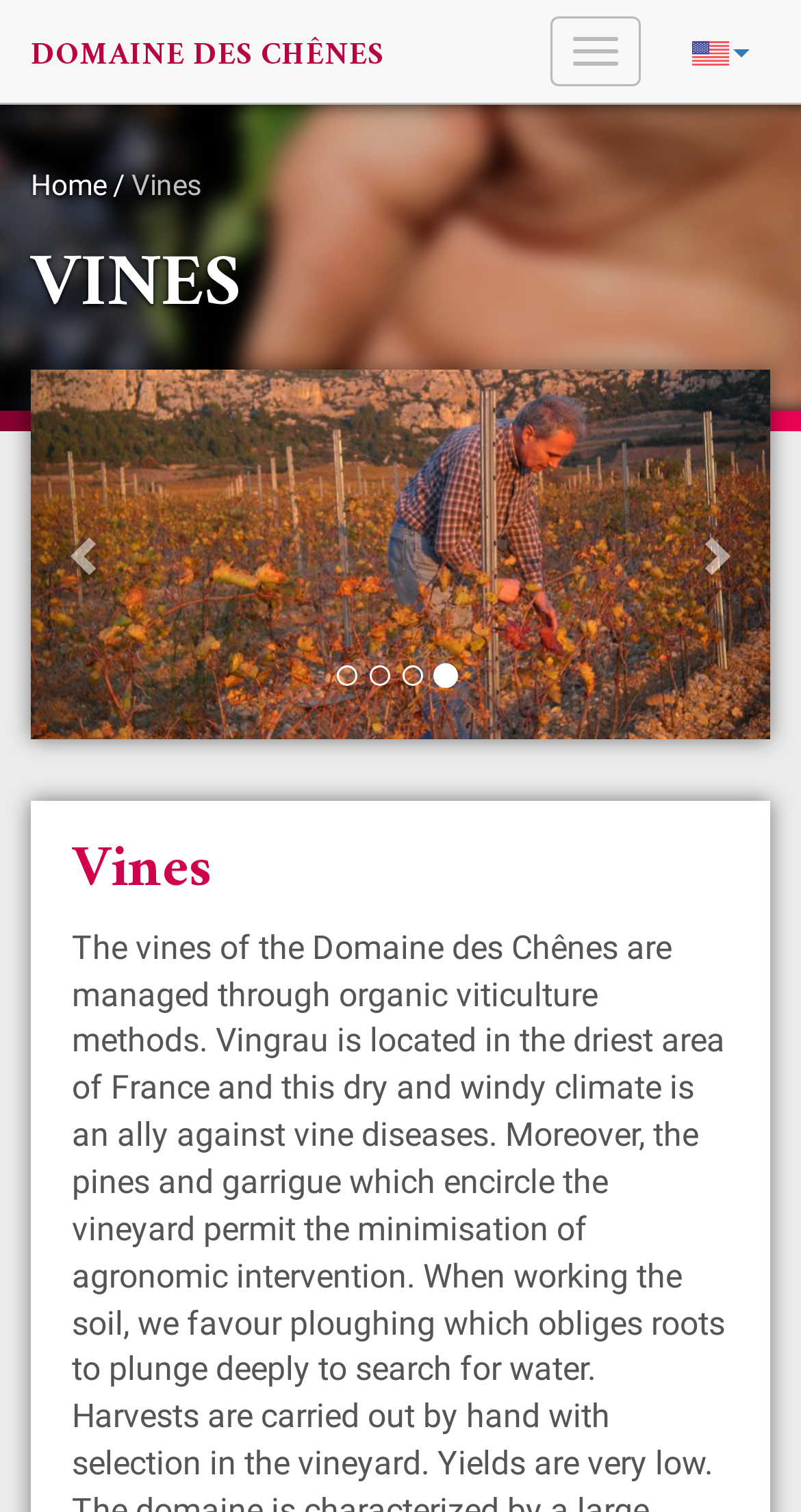Using the information shown in the image, answer the question with as much detail as possible: What is the orientation of the listbox?

The listbox has a vertical orientation, which can be determined by the bounding box coordinates of the listbox and its child elements.